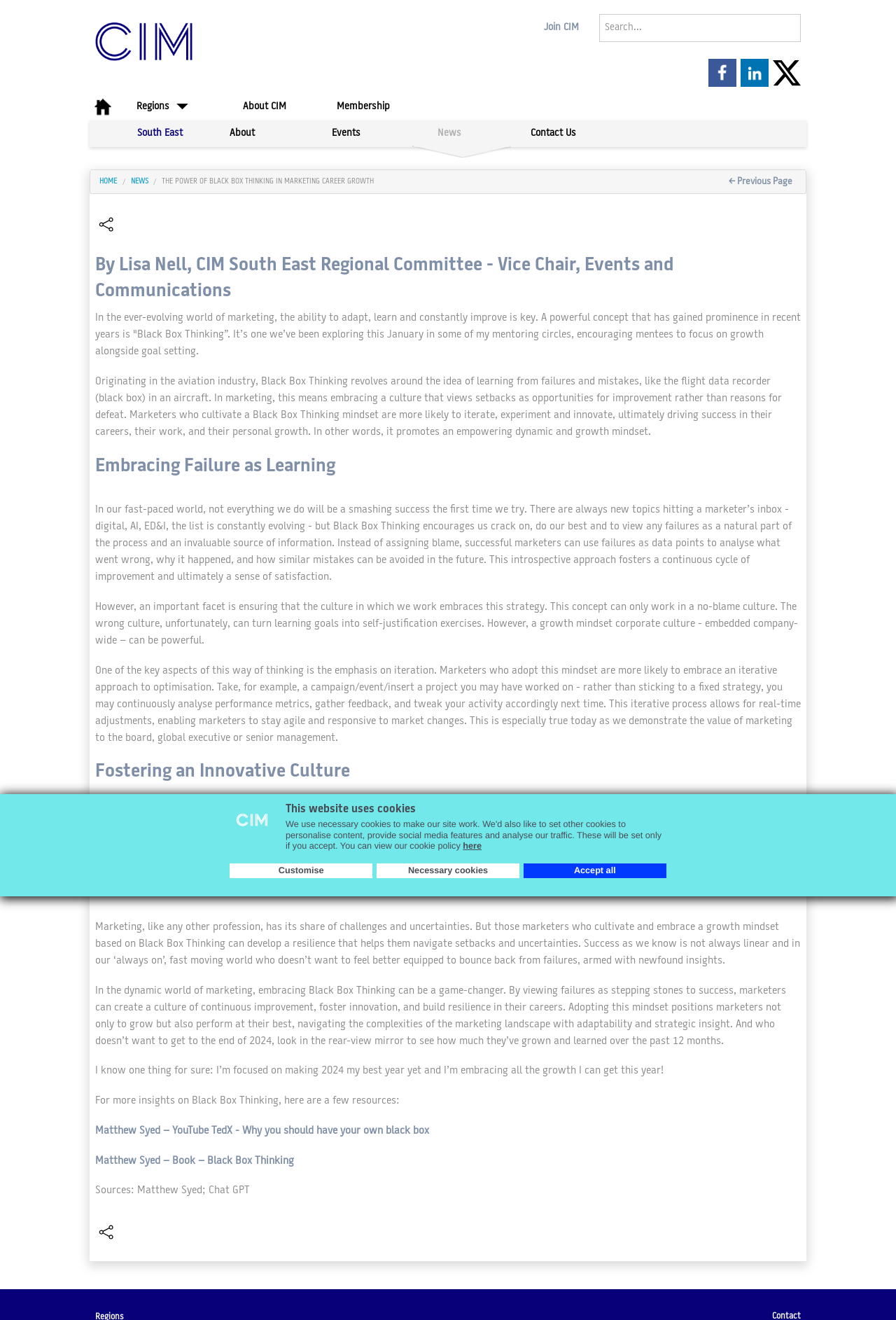Please respond to the question with a concise word or phrase:
What is the topic of the article?

Black Box Thinking